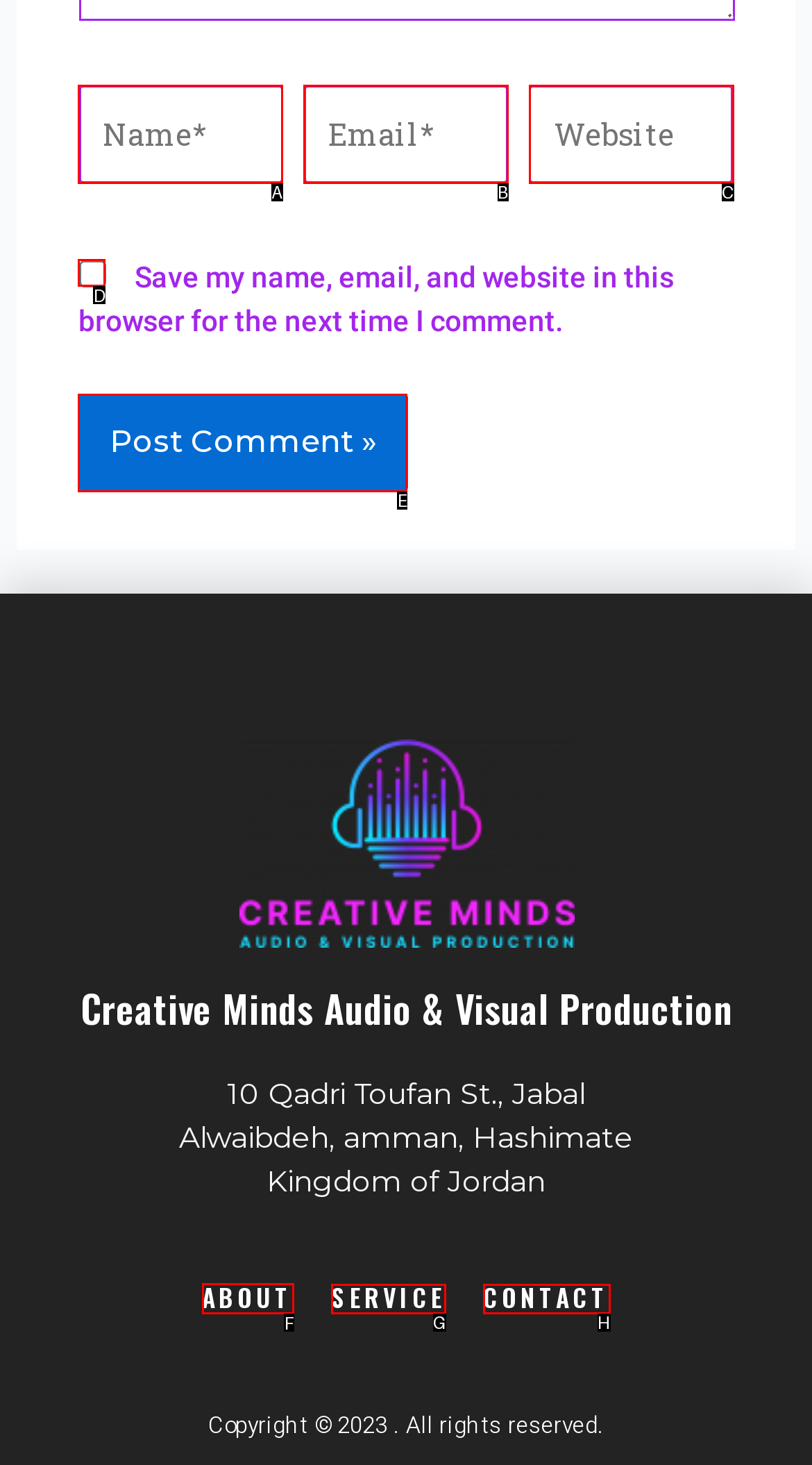Given the task: Visit the ABOUT page, point out the letter of the appropriate UI element from the marked options in the screenshot.

F